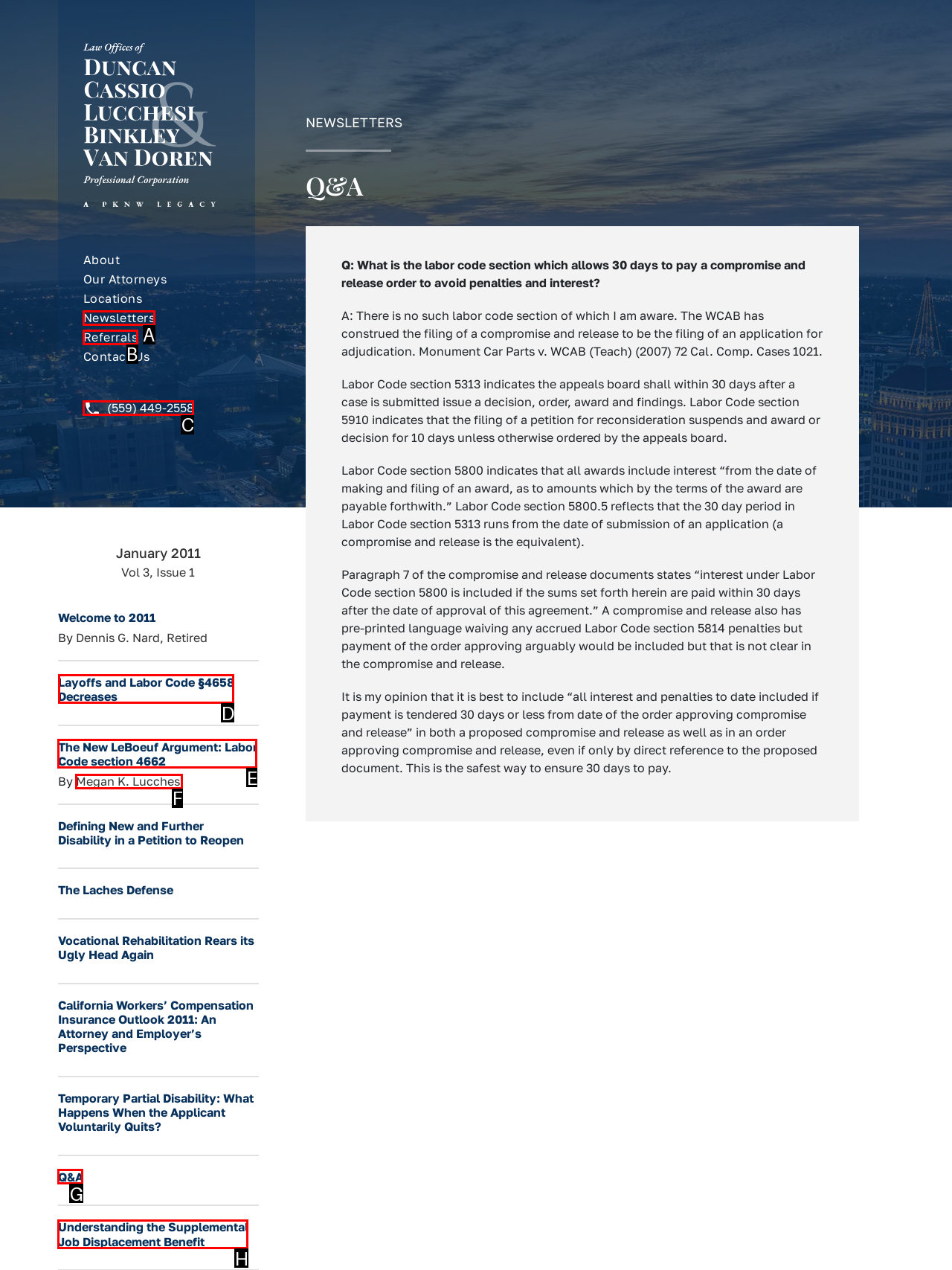Point out the letter of the HTML element you should click on to execute the task: Click on 'Layoffs and Labor Code §4658 Decreases'
Reply with the letter from the given options.

D